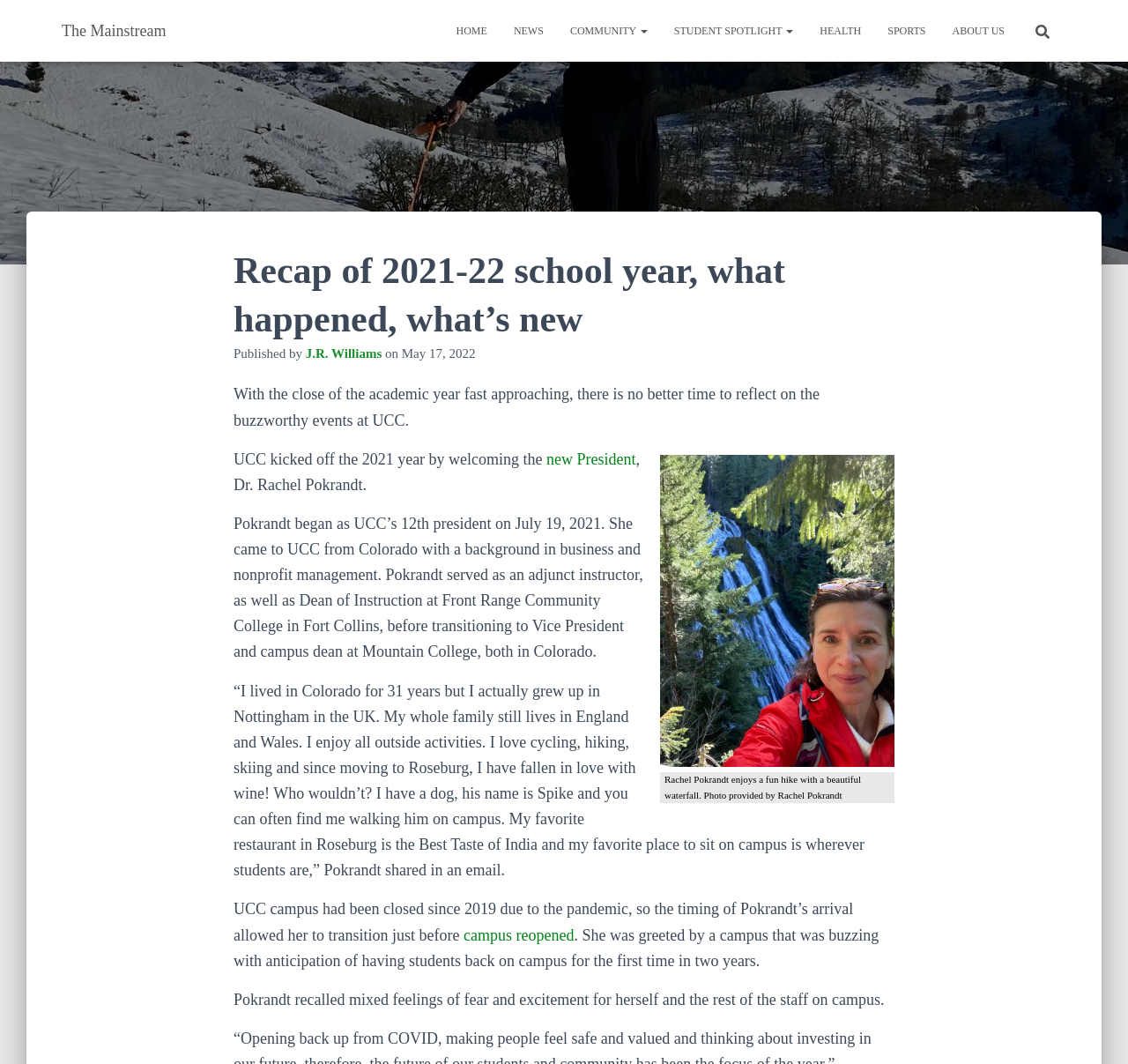What is the name of the dog mentioned in the article?
Look at the image and answer the question using a single word or phrase.

Spike